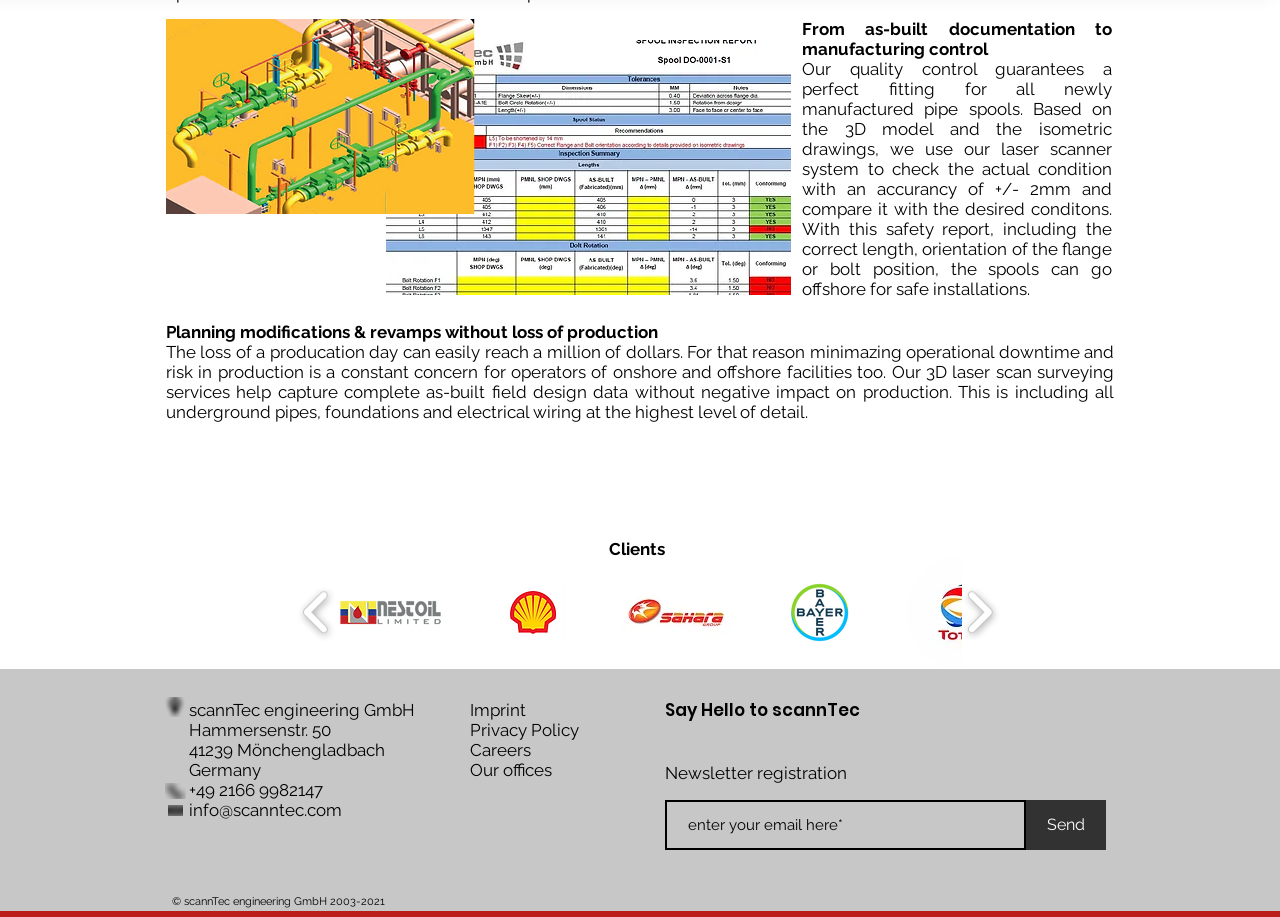What is the function of the 'play backward' button?
Please use the image to provide a one-word or short phrase answer.

to play a slider gallery backward